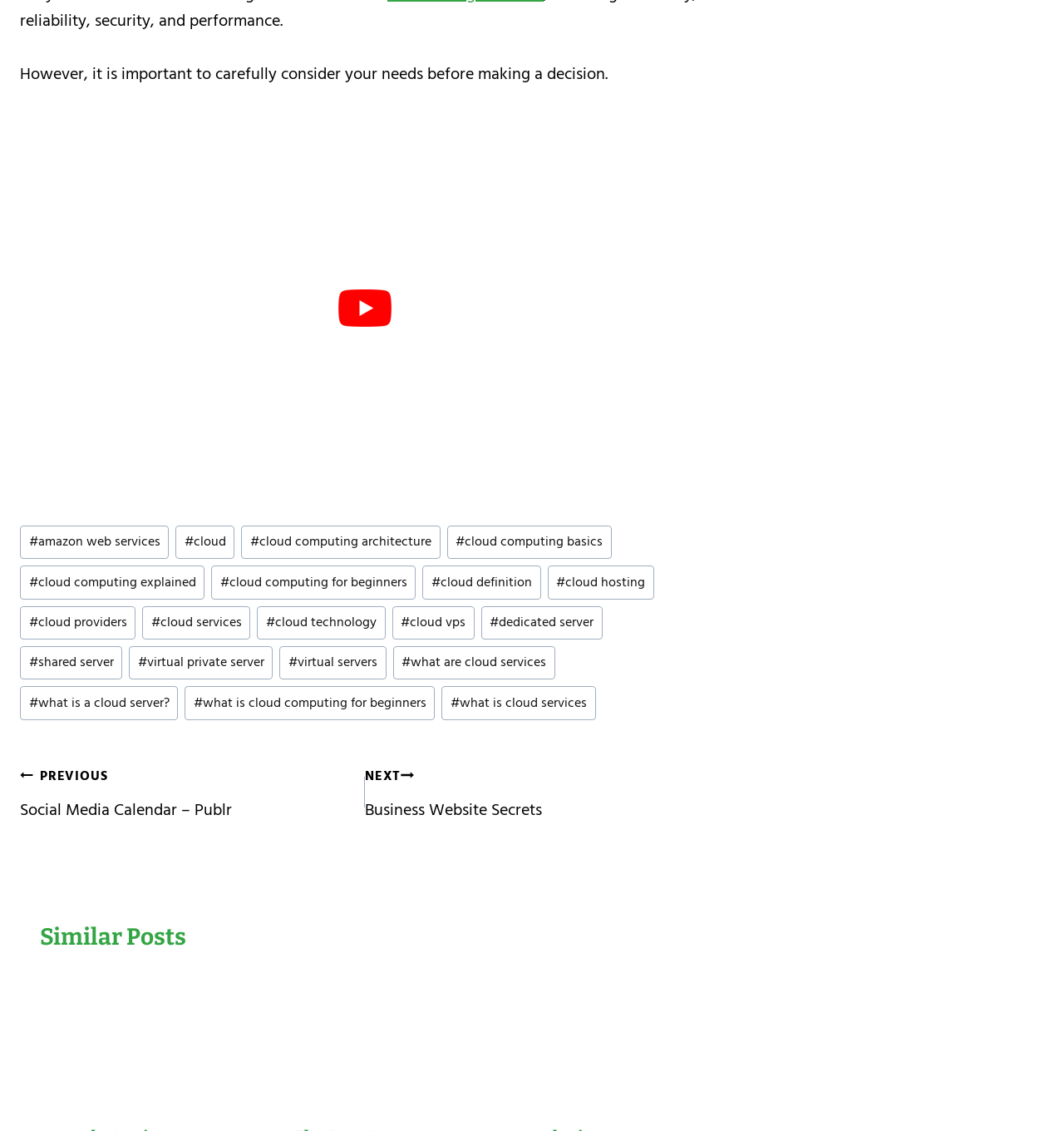Provide a brief response using a word or short phrase to this question:
What is the purpose of the button in the figure?

Play Youtube video